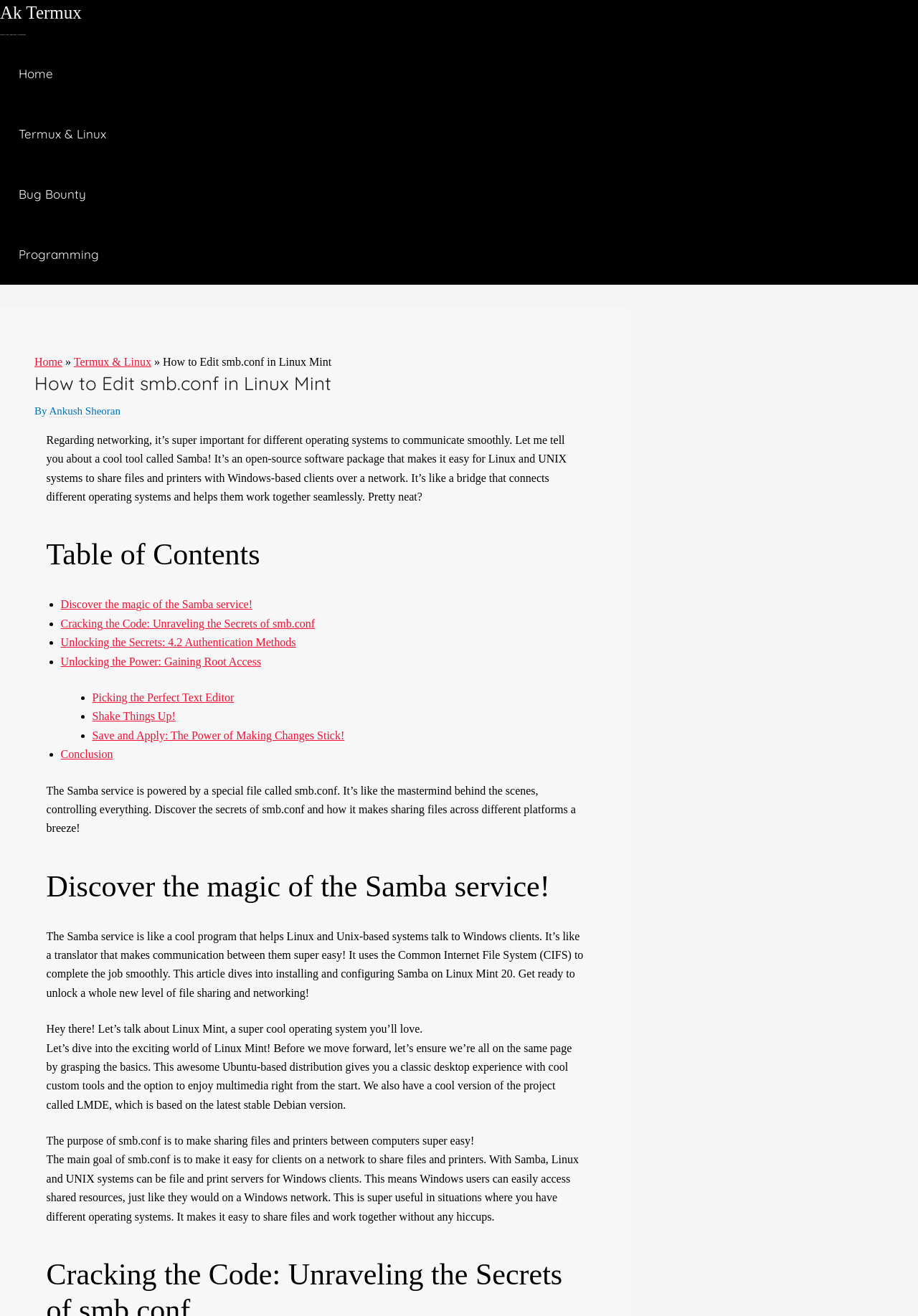Answer the question using only a single word or phrase: 
What is the Common Internet File System (CIFS) used for?

To complete the job smoothly